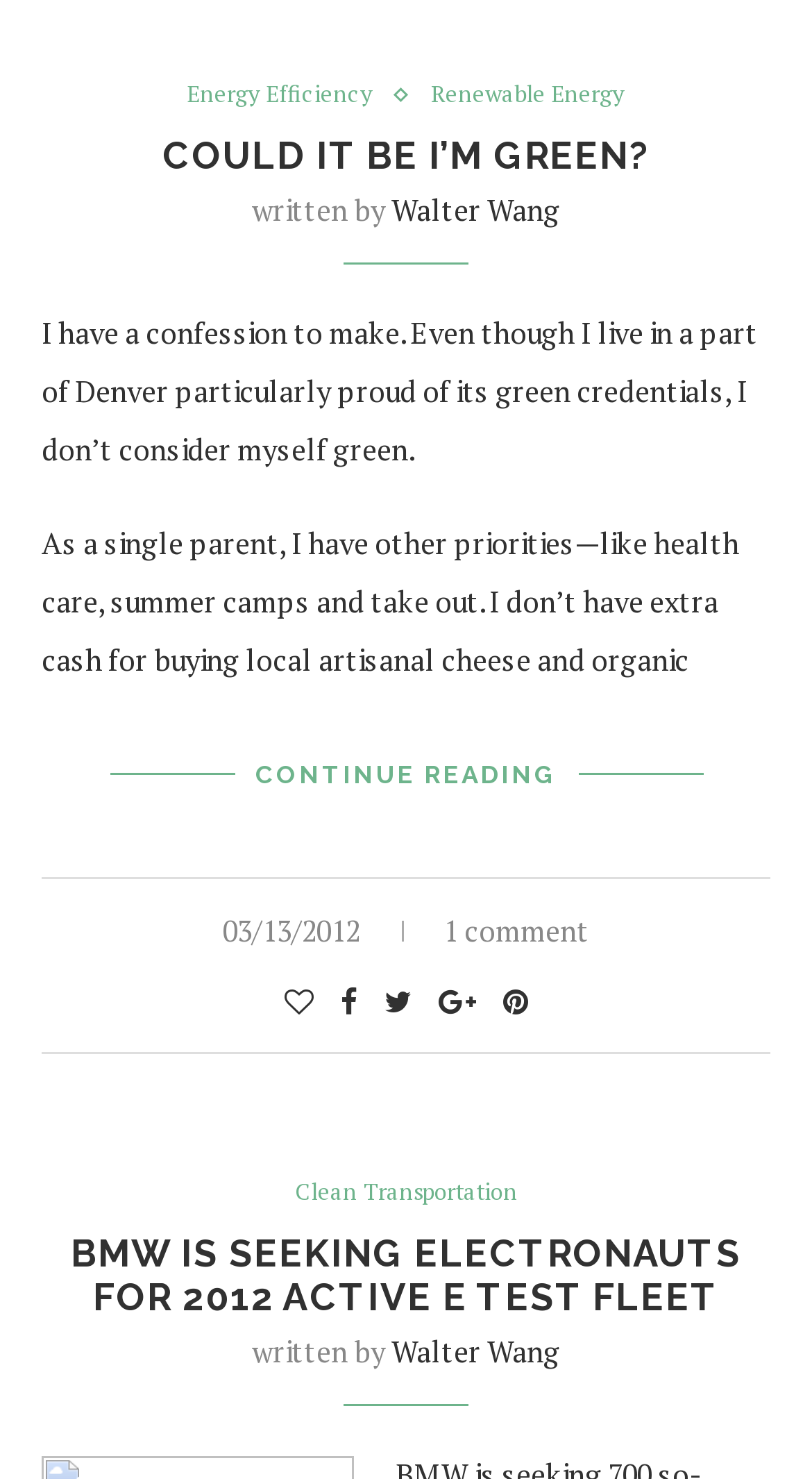What is the title of the first article?
Answer the question with detailed information derived from the image.

The title of the first article can be found in the heading element with the text 'COULD IT BE I’M GREEN?' which is a child of the article element.